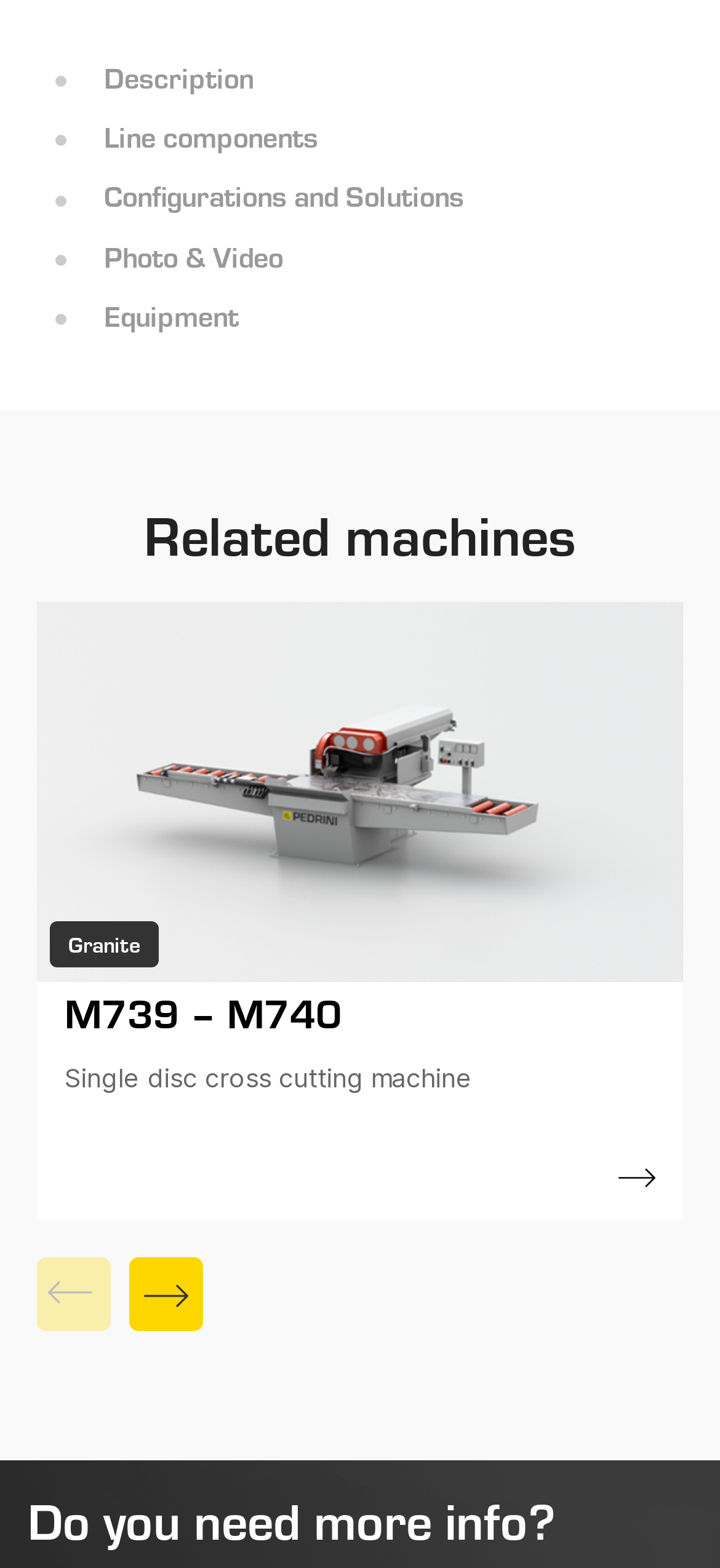Pinpoint the bounding box coordinates of the clickable area needed to execute the instruction: "Browse 'Photo & Video'". The coordinates should be specified as four float numbers between 0 and 1, i.e., [left, top, right, bottom].

[0.145, 0.149, 0.393, 0.176]